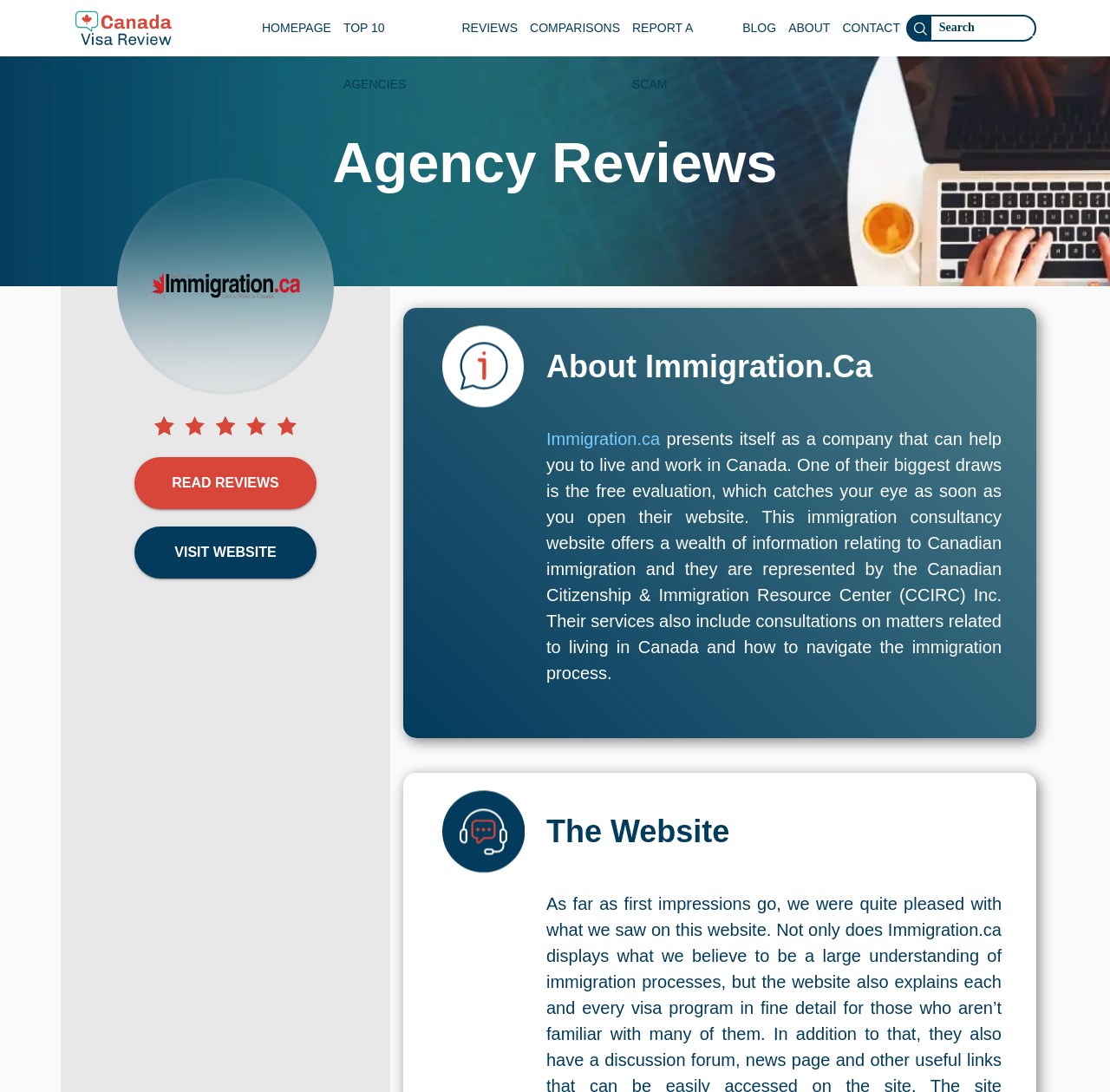Highlight the bounding box coordinates of the element that should be clicked to carry out the following instruction: "Click Canada Visa Review". The coordinates must be given as four float numbers ranging from 0 to 1, i.e., [left, top, right, bottom].

[0.066, 0.01, 0.155, 0.042]